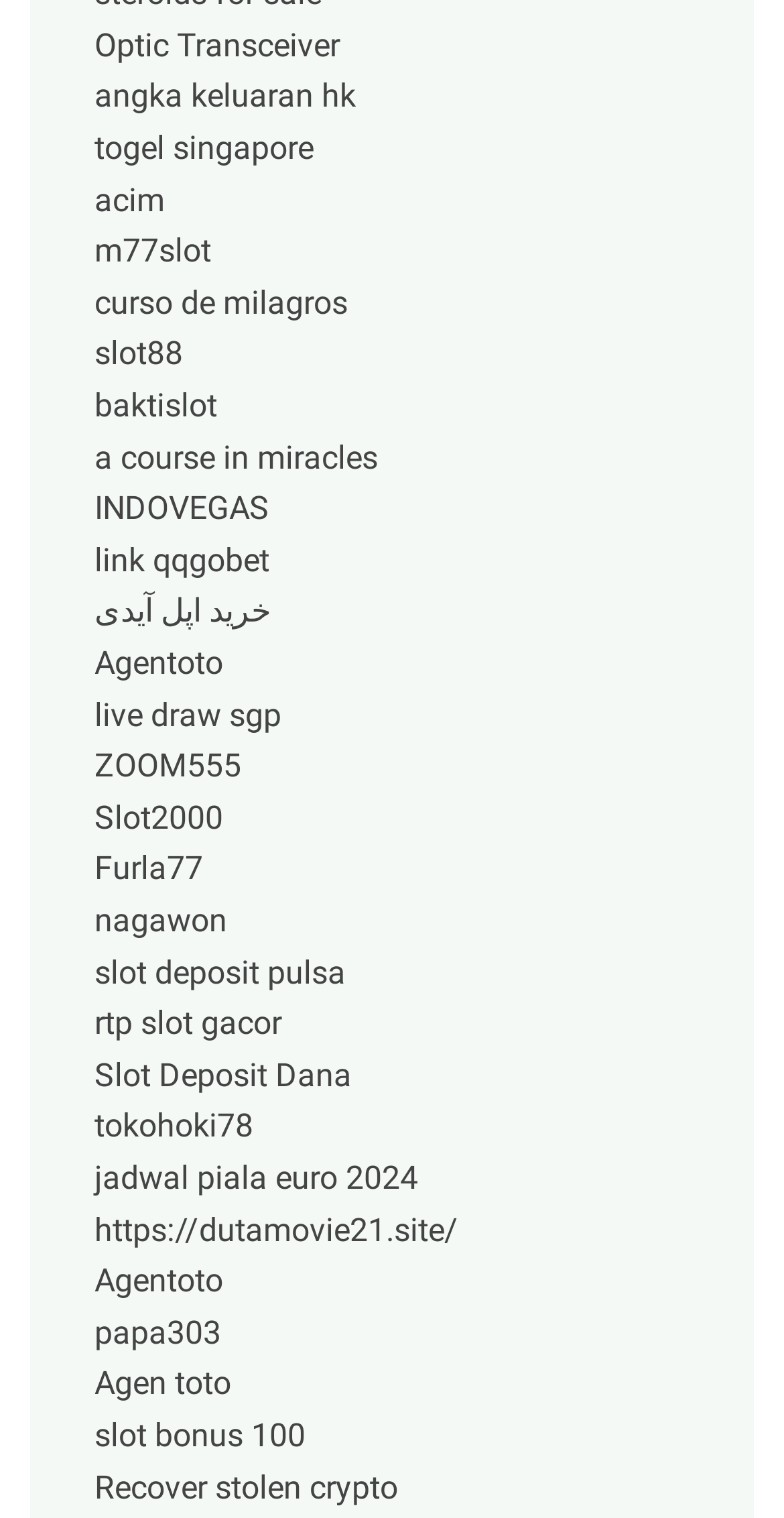Is there a link to a website about a course in miracles?
Please answer the question with a single word or phrase, referencing the image.

Yes